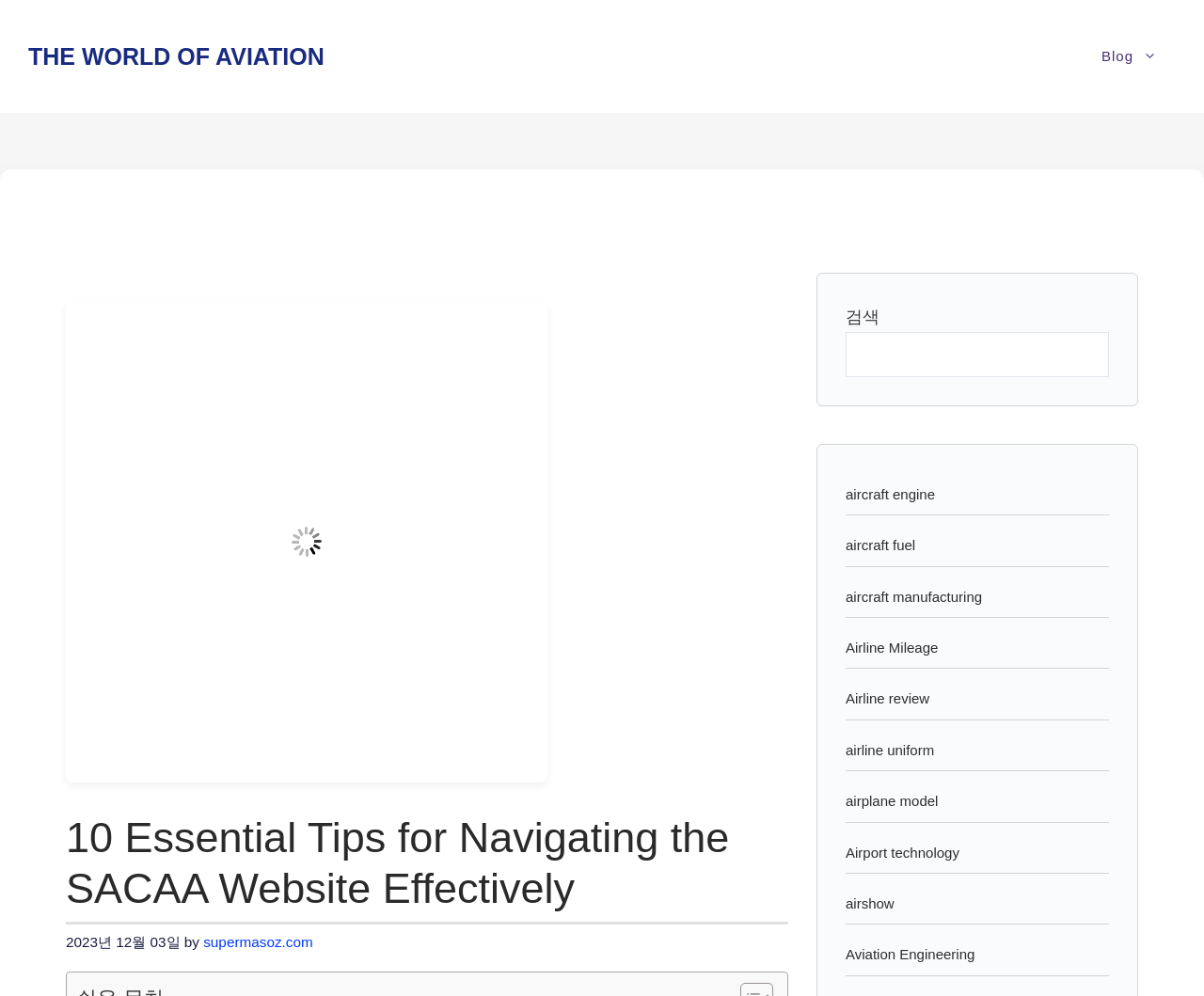How many links are available in the complementary section?
Please give a well-detailed answer to the question.

In the complementary section, which has a bounding box of [0.678, 0.274, 0.945, 0.408], there are 11 links available, including 'aircraft engine', 'aircraft fuel', 'aircraft manufacturing', and so on.